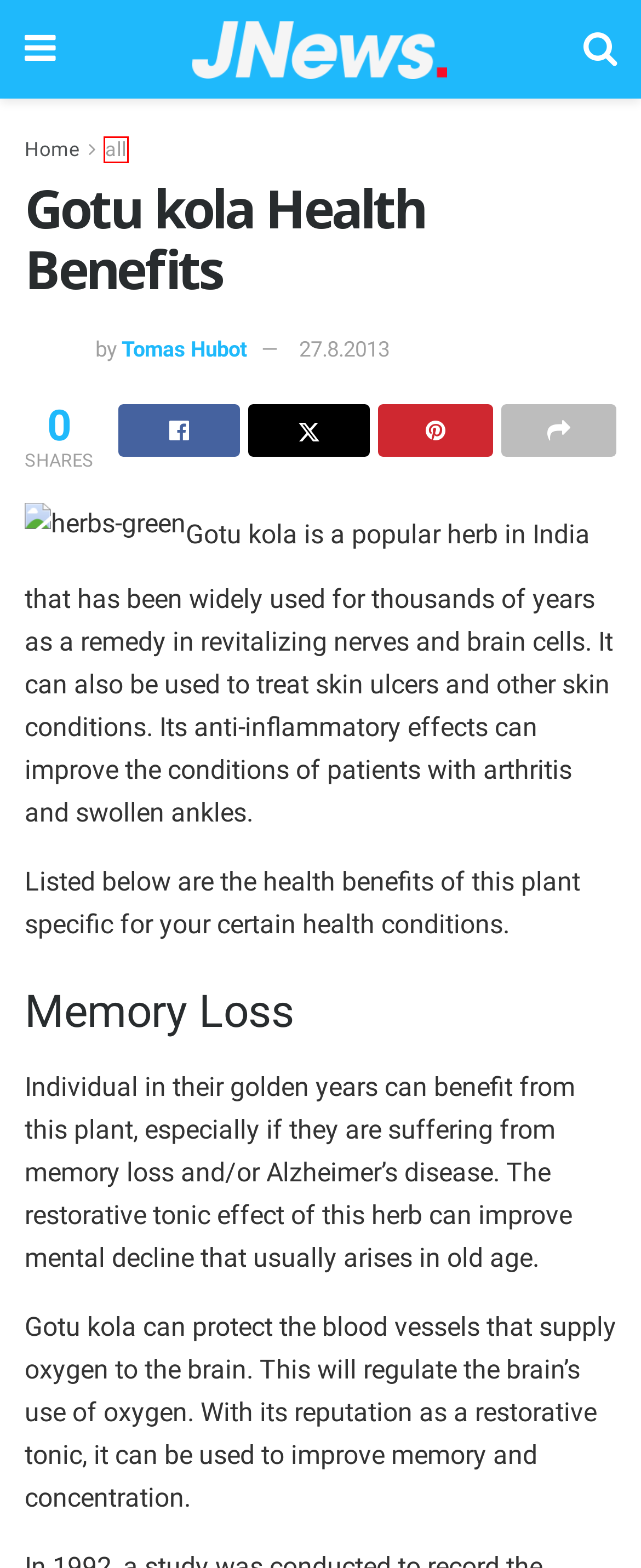Look at the given screenshot of a webpage with a red rectangle bounding box around a UI element. Pick the description that best matches the new webpage after clicking the element highlighted. The descriptions are:
A. HealthPlace.com – Green Health and Complementary Medicine
B. Home remedies  – HealthPlace.com
C. Tomas Hubot – HealthPlace.com
D. all – HealthPlace.com
E. Home Healthy – HealthPlace.com
F. Tai Chi – HealthPlace.com
G. Page Layout 2 – HealthPlace.com
H. Checkout – HealthPlace.com

D